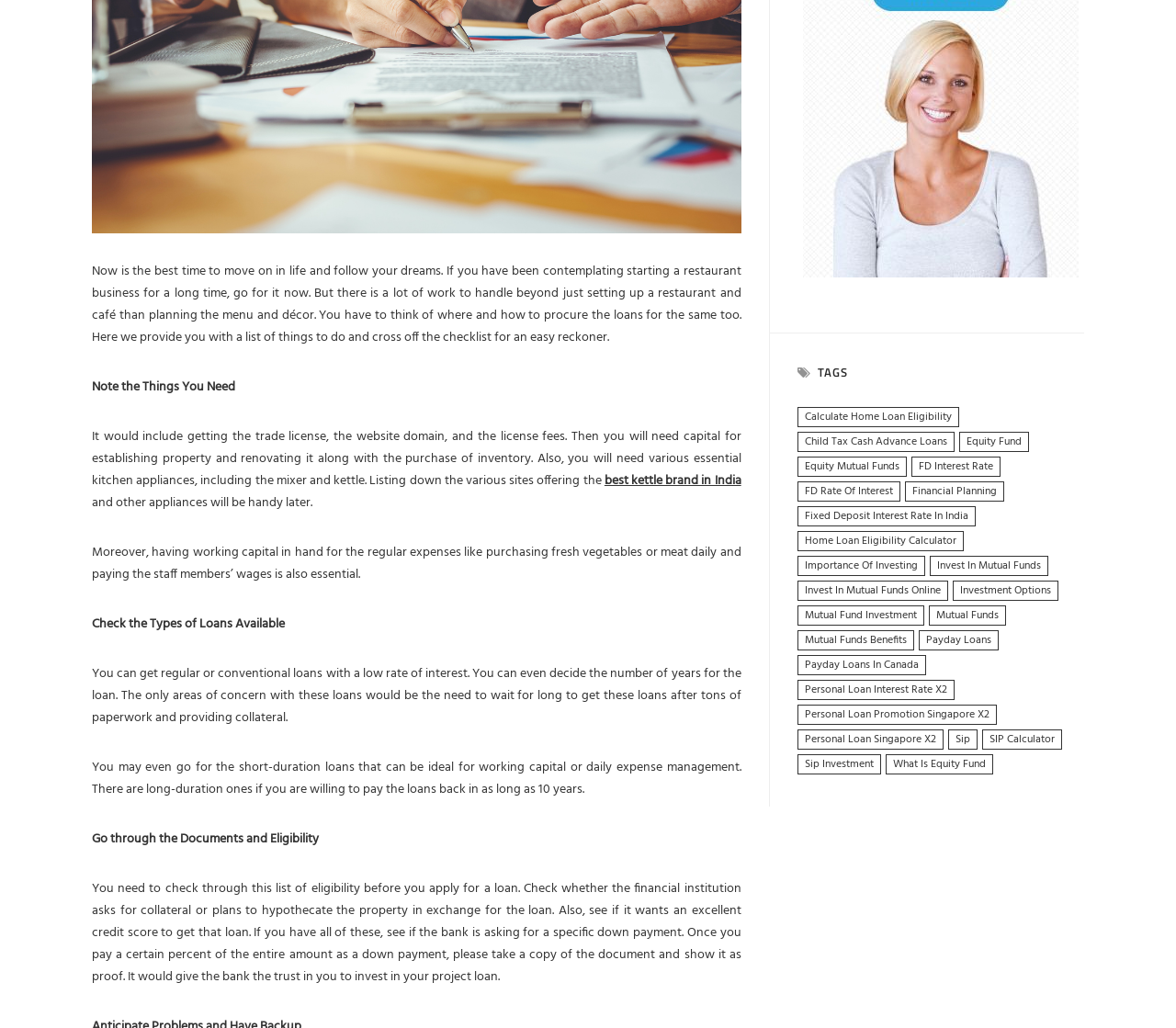Find the bounding box of the element with the following description: "invest in mutual funds online". The coordinates must be four float numbers between 0 and 1, formatted as [left, top, right, bottom].

[0.678, 0.565, 0.806, 0.584]